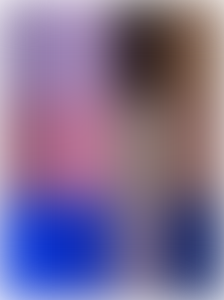Describe thoroughly the contents of the image.

The image likely depicts a moment of joyful cooking, embodying the theme of family and togetherness in the kitchen. It relates to a story about making fresh fettucine, shared with loved ones. The narrative highlights the messy yet rewarding experience of teaching kids how to knead dough, leading to the creation of four batches of pasta—its completion a symbol of teamwork and family bonding.

In focus is fresh fettucine, lovingly rolled and cut, a product of collaboration among family members. The image resonates with sentiments of nostalgia and comfort, reflecting the joy of preparing meals that not only satisfy appetites but also create cherished memories. The mention of savoring fresh pasta and the importance of small moments of harmony emphasizes the connection between cooking and family life. This combination of culinary art and family interaction underlines the joy of homemade food as a cornerstone of togetherness.